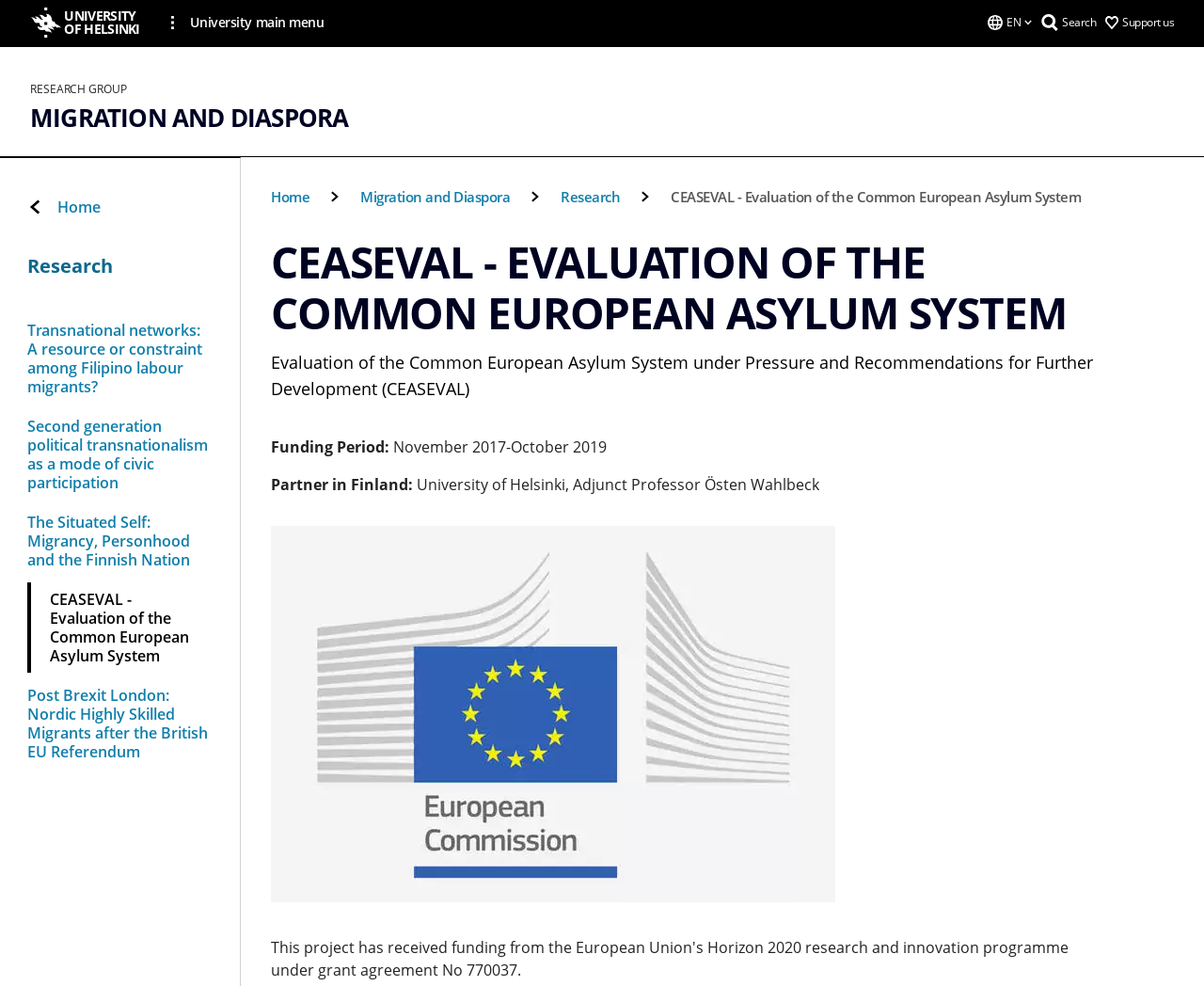Indicate the bounding box coordinates of the element that needs to be clicked to satisfy the following instruction: "View Migration and Diaspora research". The coordinates should be four float numbers between 0 and 1, i.e., [left, top, right, bottom].

[0.025, 0.105, 0.289, 0.134]